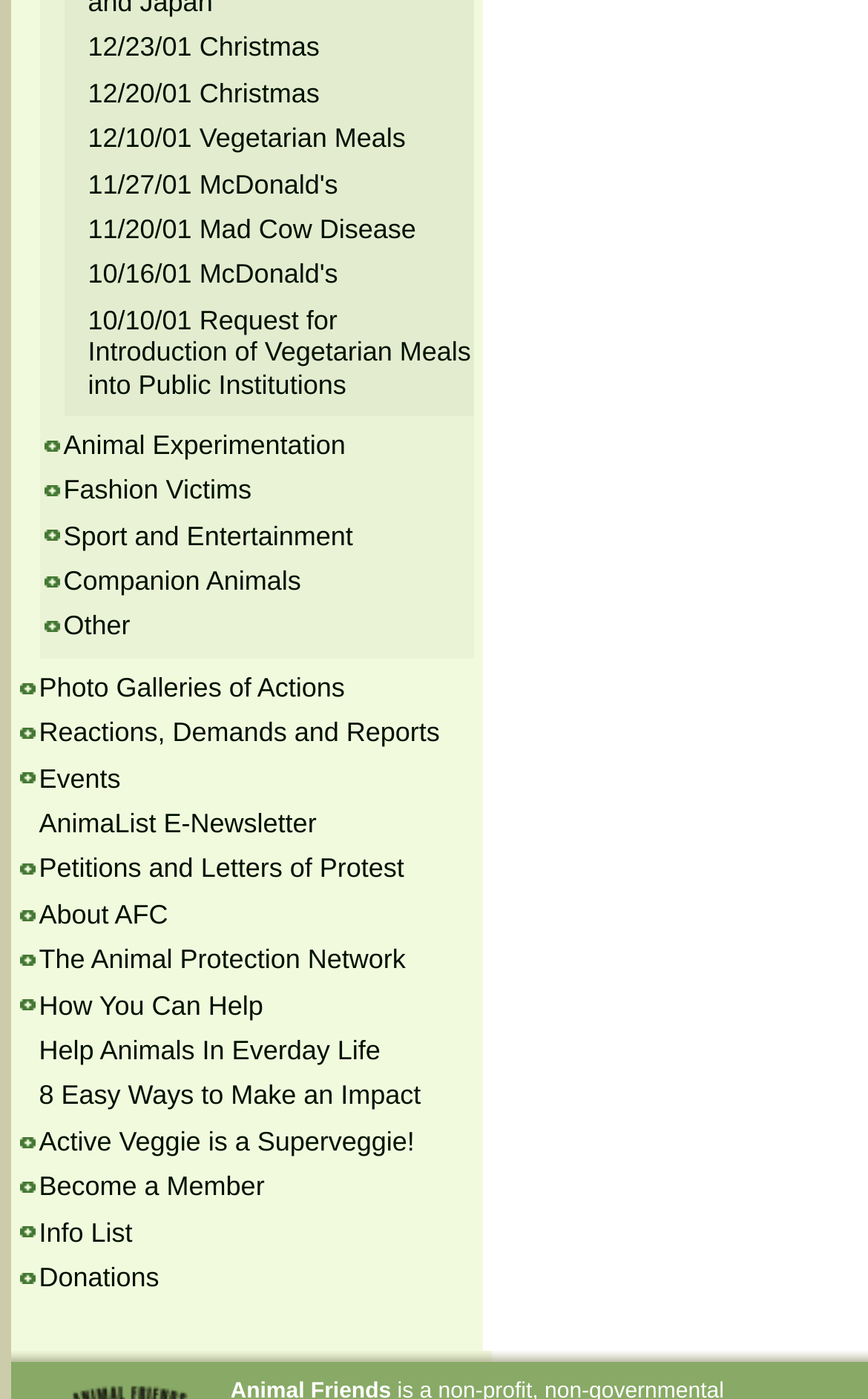Provide the bounding box coordinates for the area that should be clicked to complete the instruction: "Become a Member".

[0.045, 0.837, 0.31, 0.859]